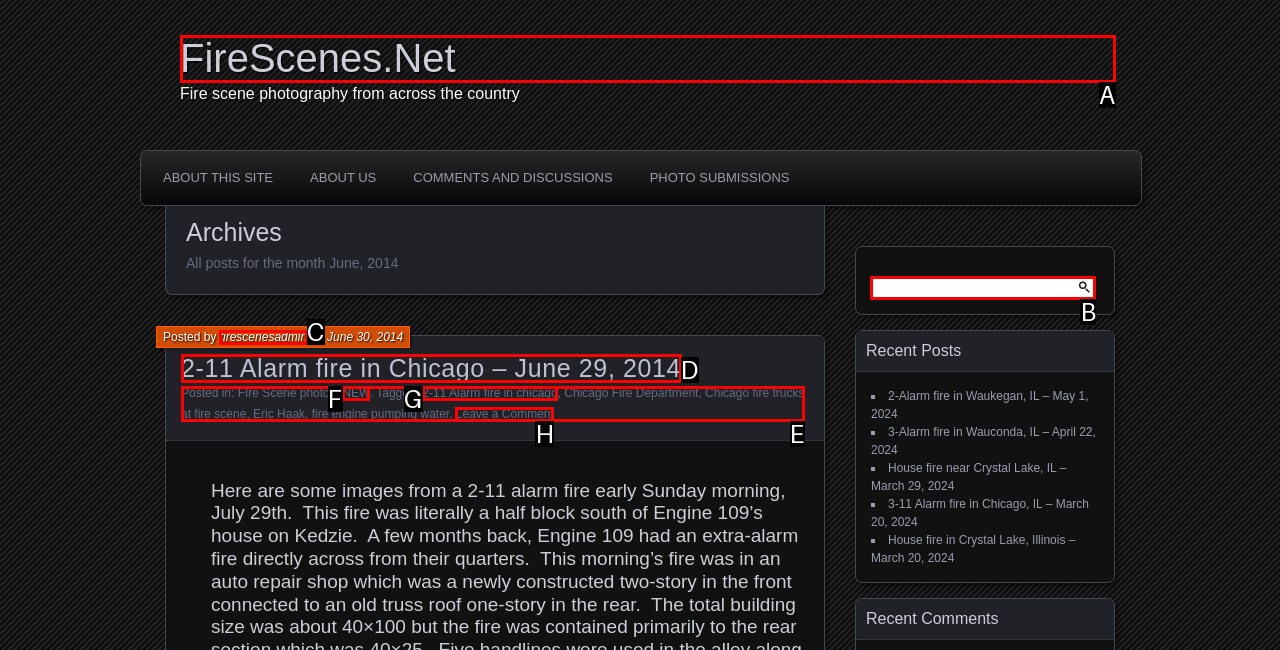Point out which HTML element you should click to fulfill the task: Search for something.
Provide the option's letter from the given choices.

B